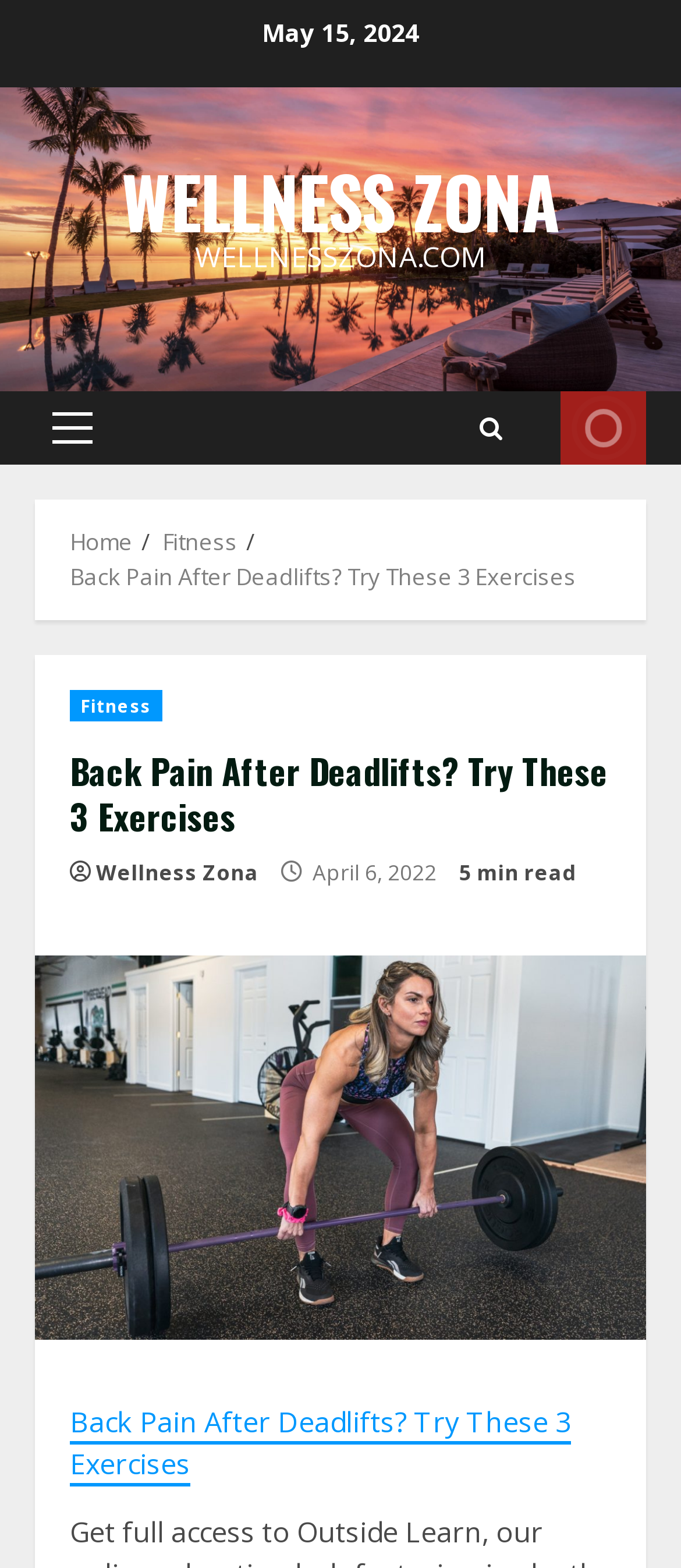How long does it take to read the current article?
Look at the screenshot and respond with a single word or phrase.

5 min